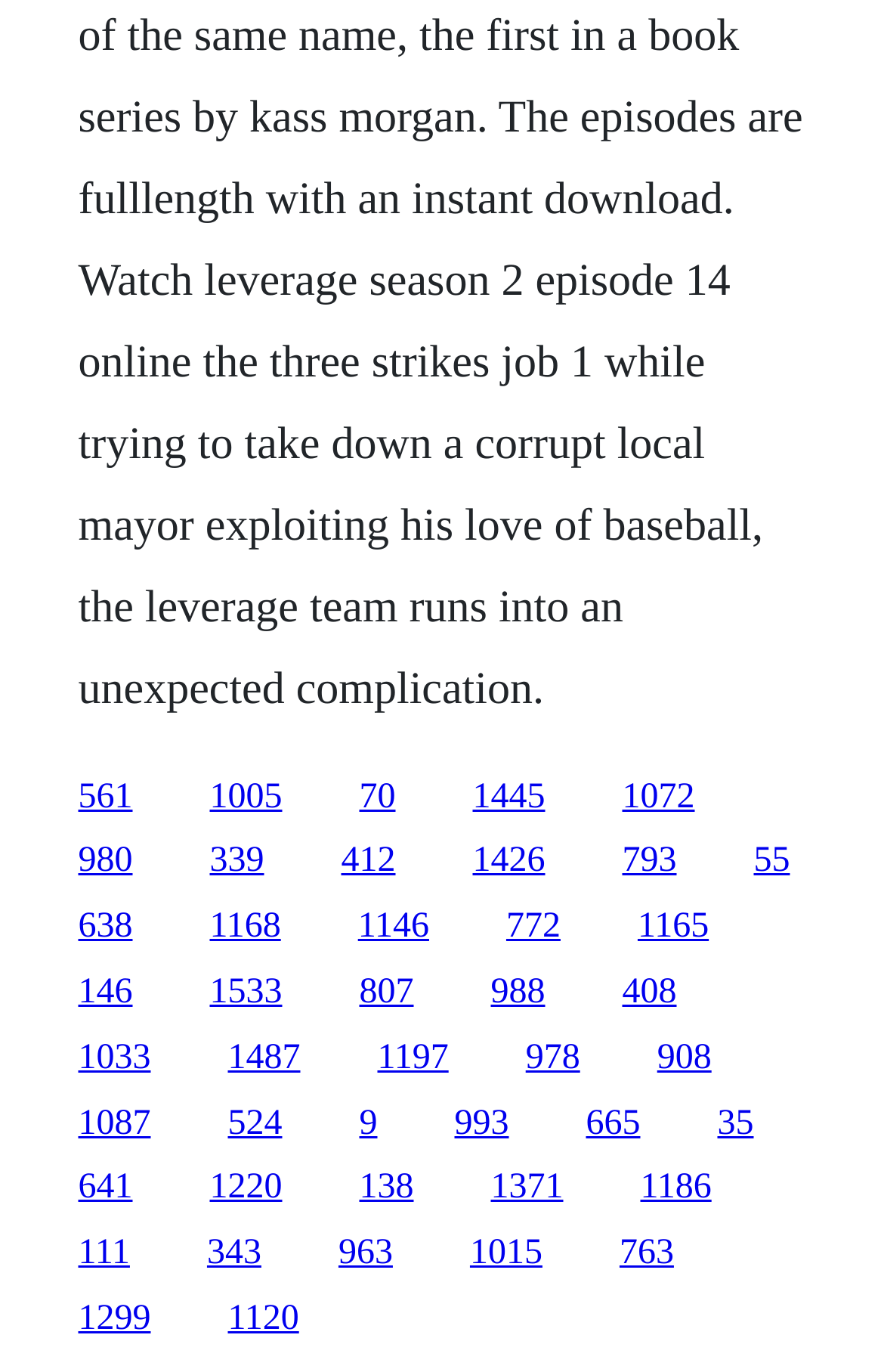What is the vertical position of the link '561'?
Please give a detailed answer to the question using the information shown in the image.

According to the bounding box coordinates of the link '561', its y1 value is 0.566, which indicates that it is located at the top of the webpage.